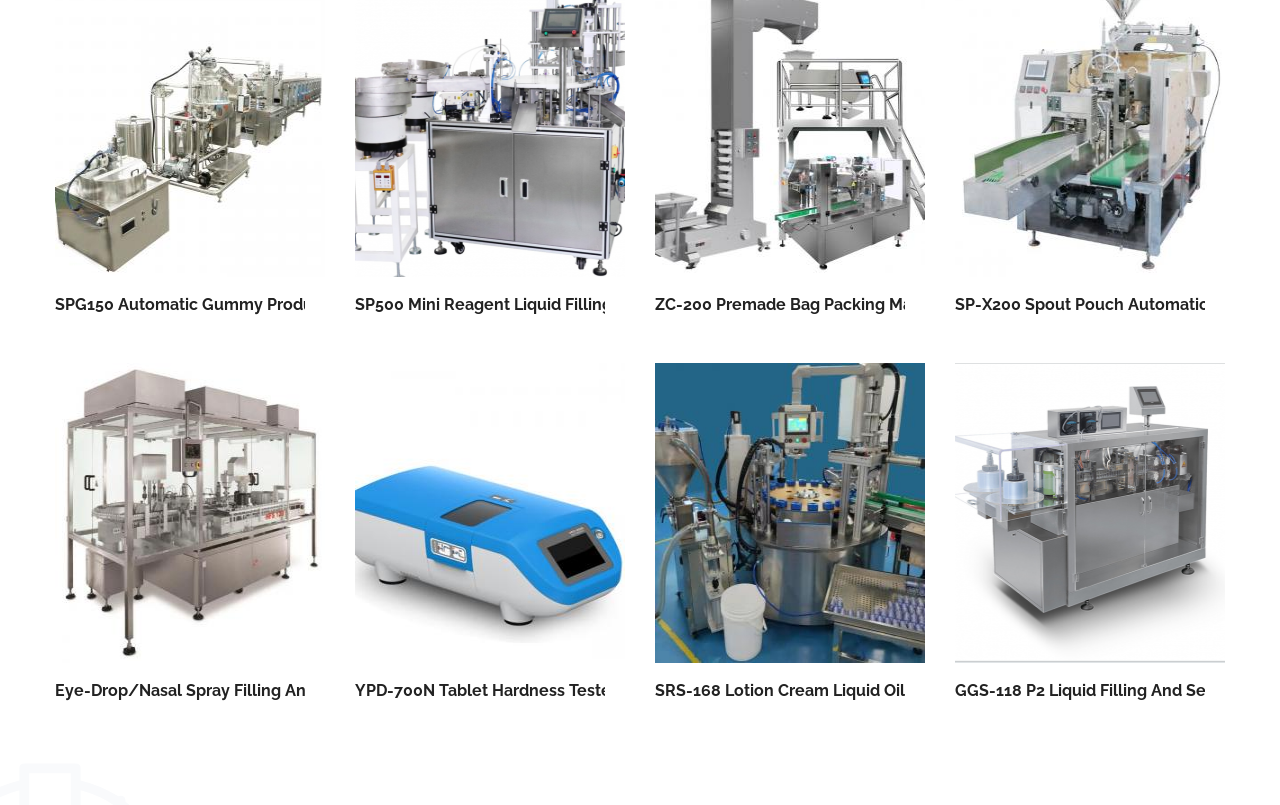Are there any empty links on this page?
Kindly give a detailed and elaborate answer to the question.

I noticed that there are three link elements with empty OCR text, which suggests that they are empty links. These links do not have any descriptive text associated with them.